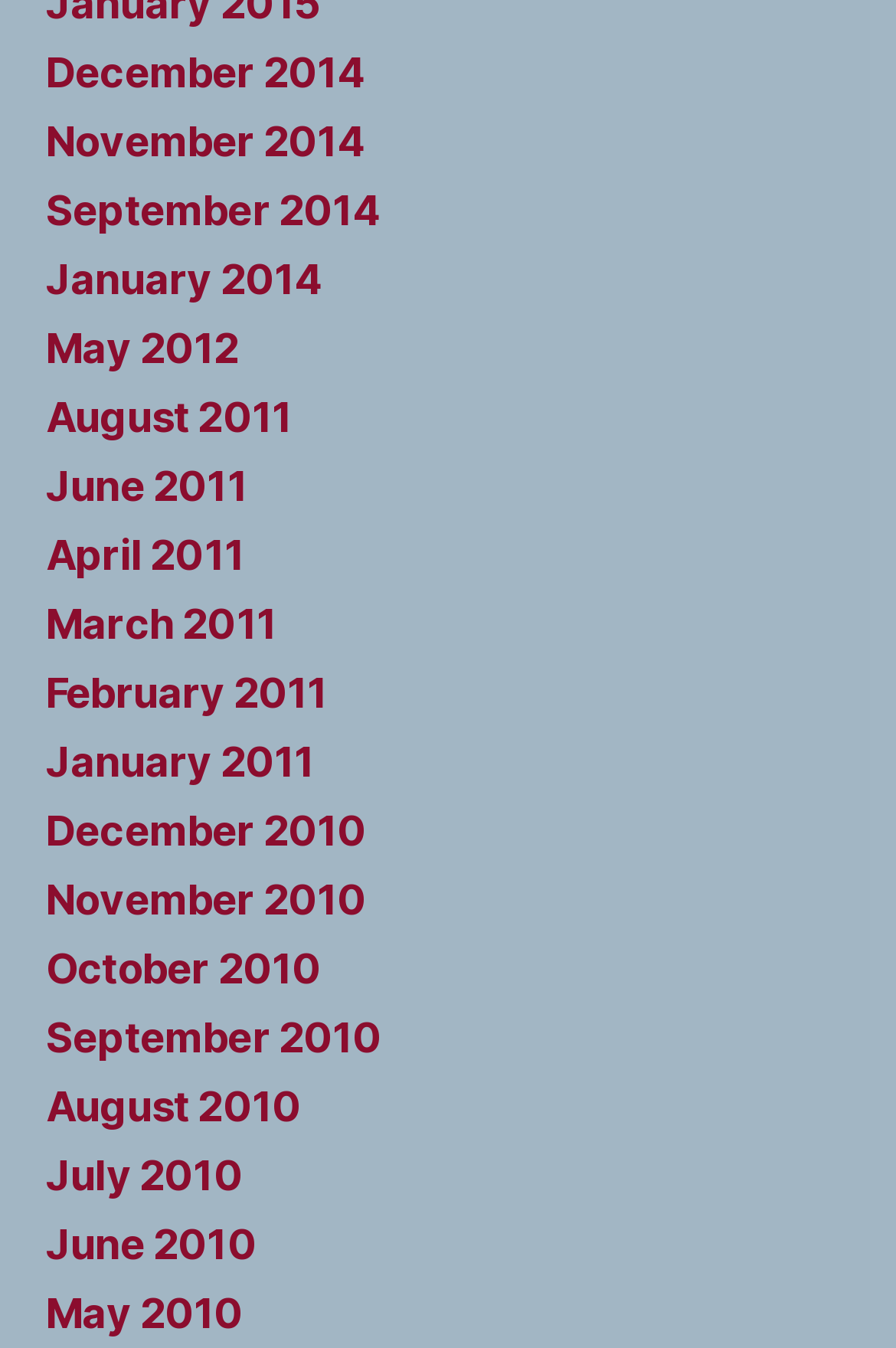Please identify the coordinates of the bounding box for the clickable region that will accomplish this instruction: "view December 2014".

[0.051, 0.035, 0.406, 0.071]